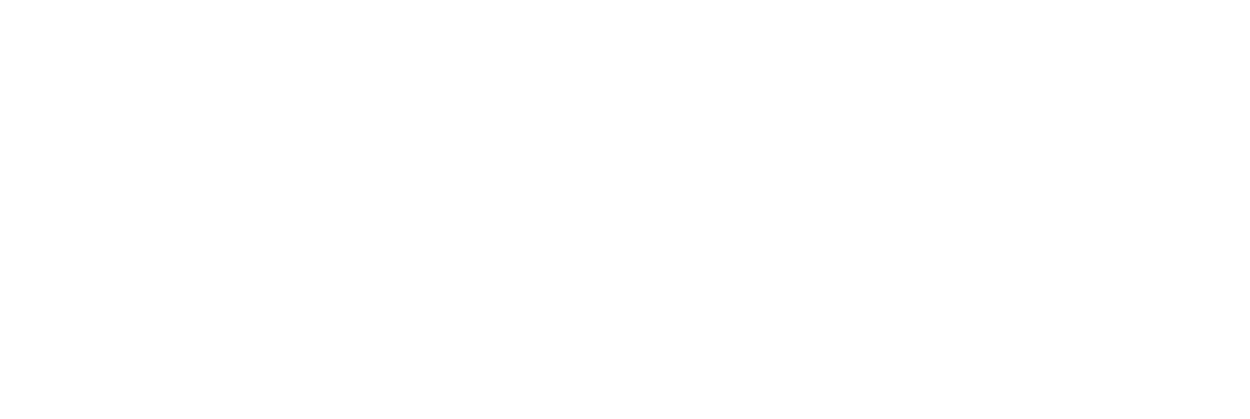Elaborate on the image by describing it in detail.

The image showcases the logo of "Pete's Pillars," a retailer specializing in premium sporting goods parts. The logo is designed with a distinct style that reflects the brand's focus on quality and outdoor equipment. It likely aims to convey a sense of reliability and enthusiasm for outdoor sports. Positioned prominently in the top part of the webpage, this logo serves as a recognizable symbol for customers seeking various products, including firearms and accessories.